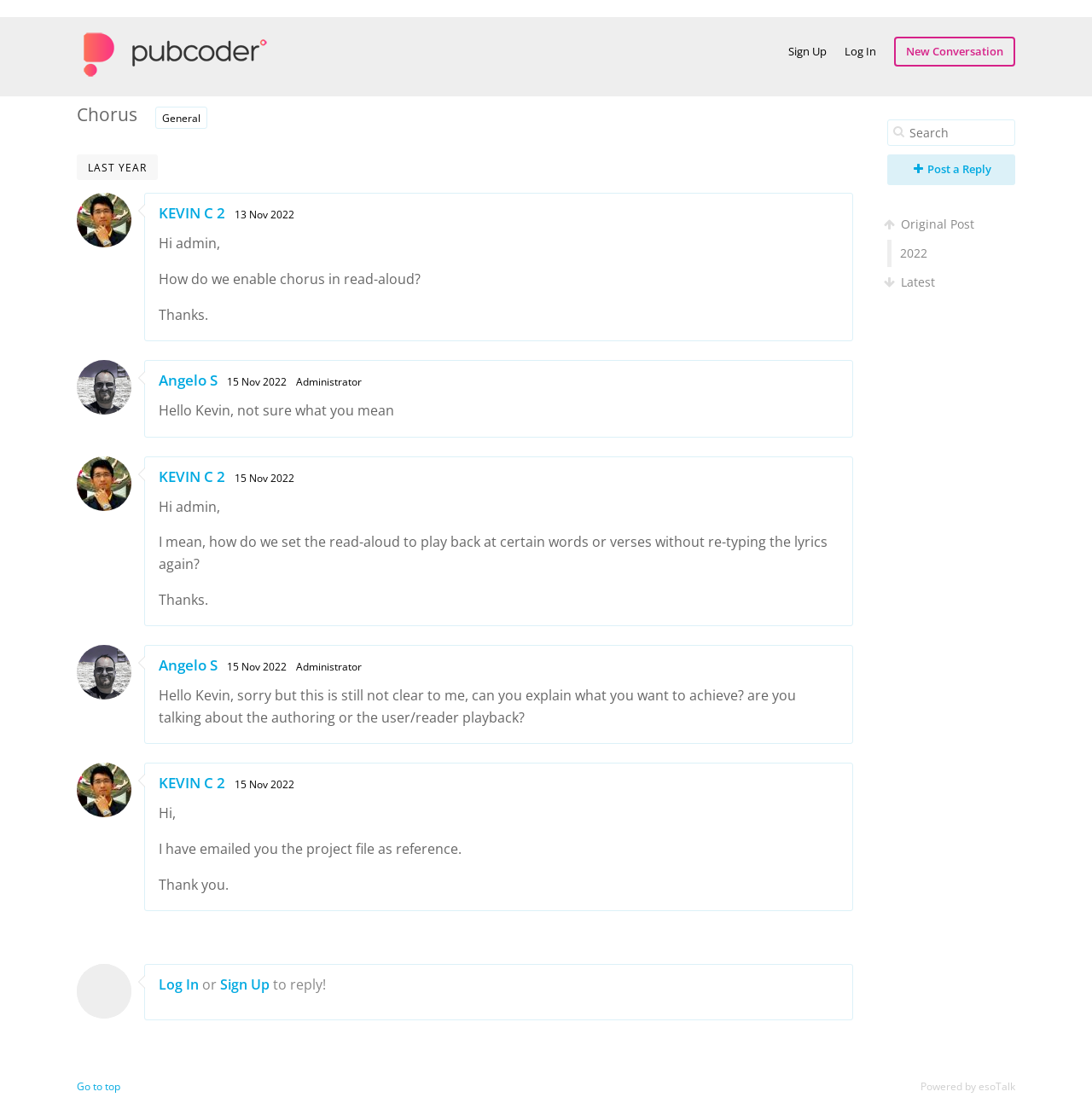Find the bounding box coordinates for the area you need to click to carry out the instruction: "Log in". The coordinates should be four float numbers between 0 and 1, indicated as [left, top, right, bottom].

[0.773, 0.024, 0.802, 0.038]